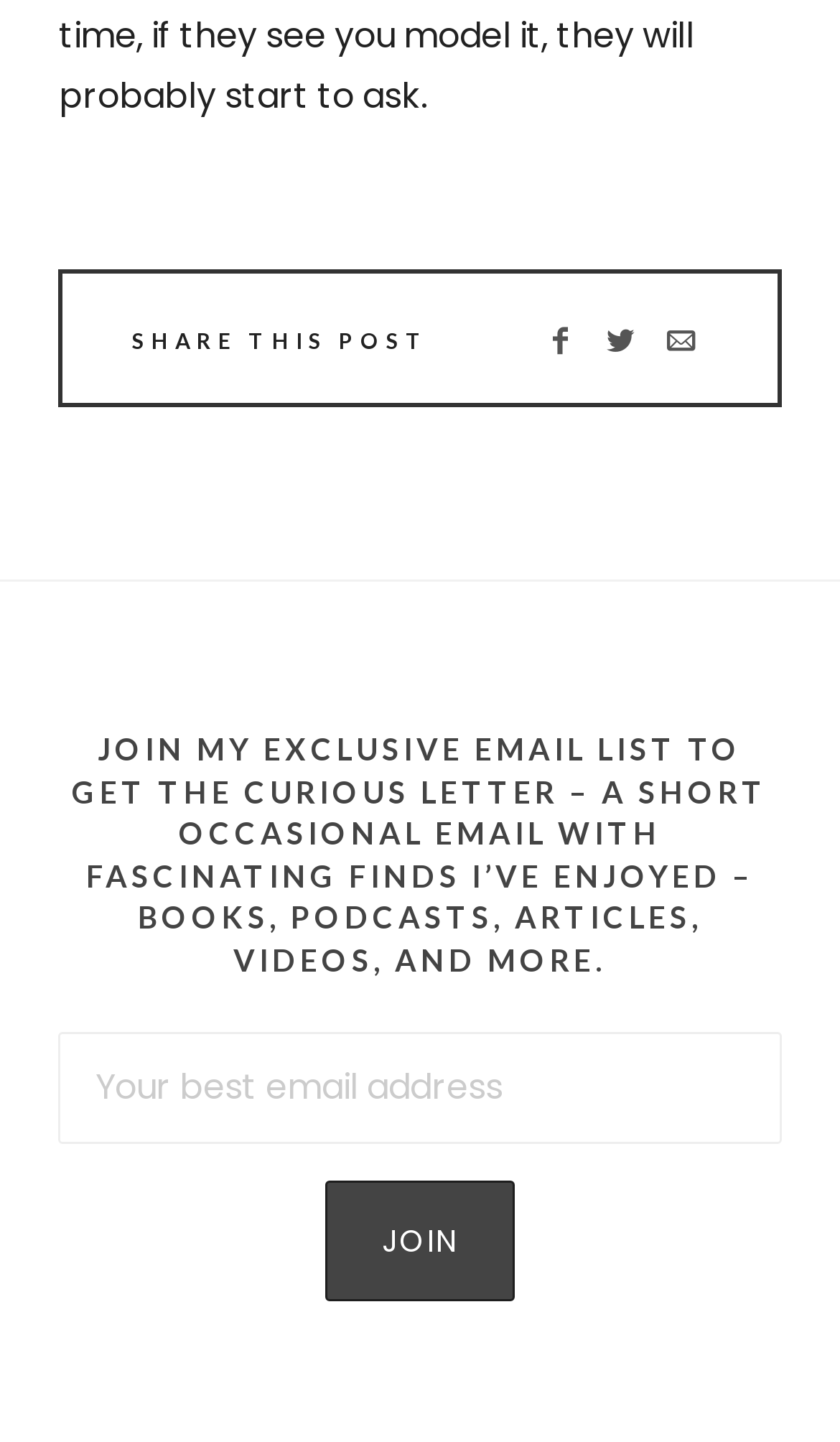What is the content of the heading?
Look at the screenshot and give a one-word or phrase answer.

Join email list description